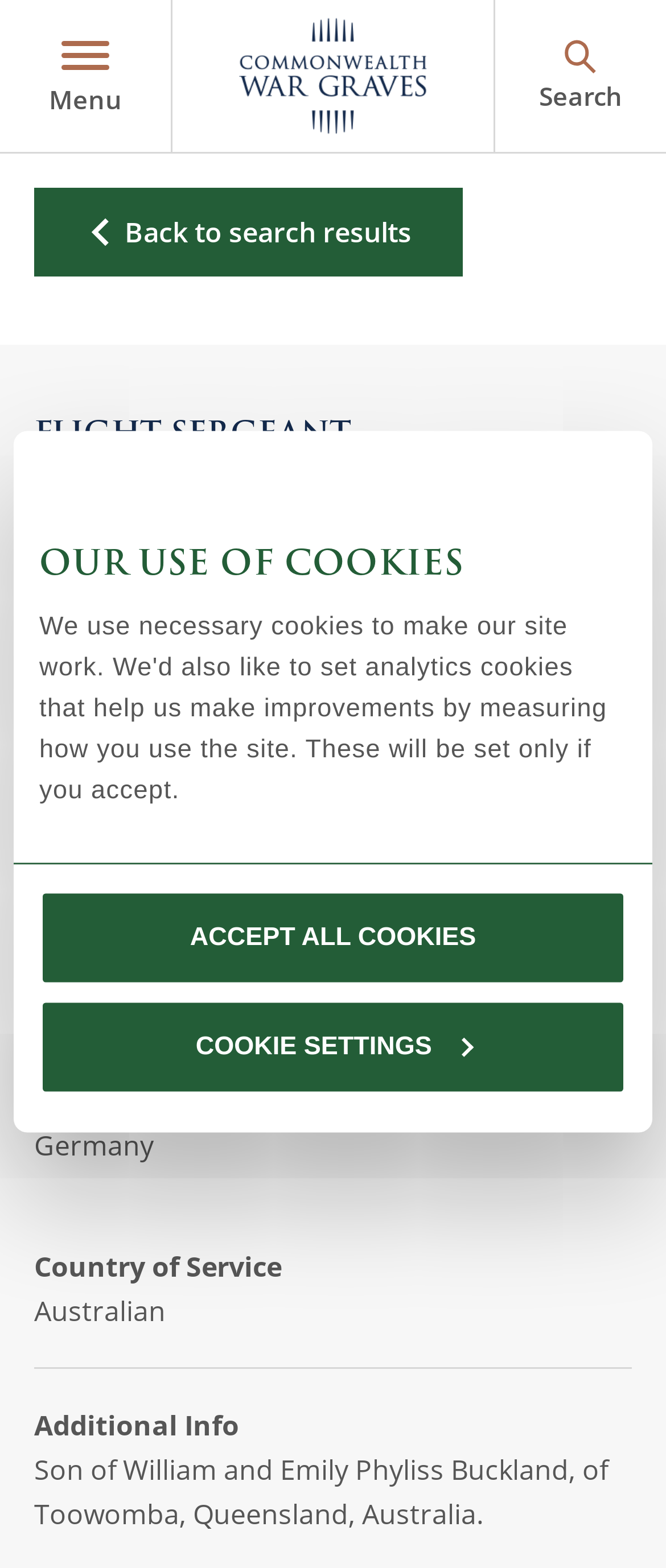Generate a thorough caption detailing the webpage content.

This webpage is dedicated to providing details about Flight Sergeant John William James Buckland, a war casualty. At the top, there is a menu button and a logo of the Commonwealth War Graves Commission. Below the logo, there is a horizontal menu with several options, including "FIND RECORDS", "VISIT US", "OUR WORK", "WHO WE ARE", "NON-COMMEMORATION", "LIBERATION", and a link to the Commonwealth war graves Foundation charity site.

On the left side of the page, there is a search bar with three buttons: "Search our records...", "Search in Cemeteries and Memorials", and "Search in Website". Below the search bar, there is a link to find cemeteries and memorials near the user's location.

The main content of the page is dedicated to Flight Sergeant John William James Buckland. There is a heading with his name, followed by his service number, regiment, and unit. Below this, there are details about his date of death, age, and burial location, including a link to the Hanover War Cemetery. Additionally, there is information about his country of service and some additional information about his family.

At the top right corner of the page, there is a dialog box about the website's use of cookies, with options to accept all cookies or customize cookie settings.